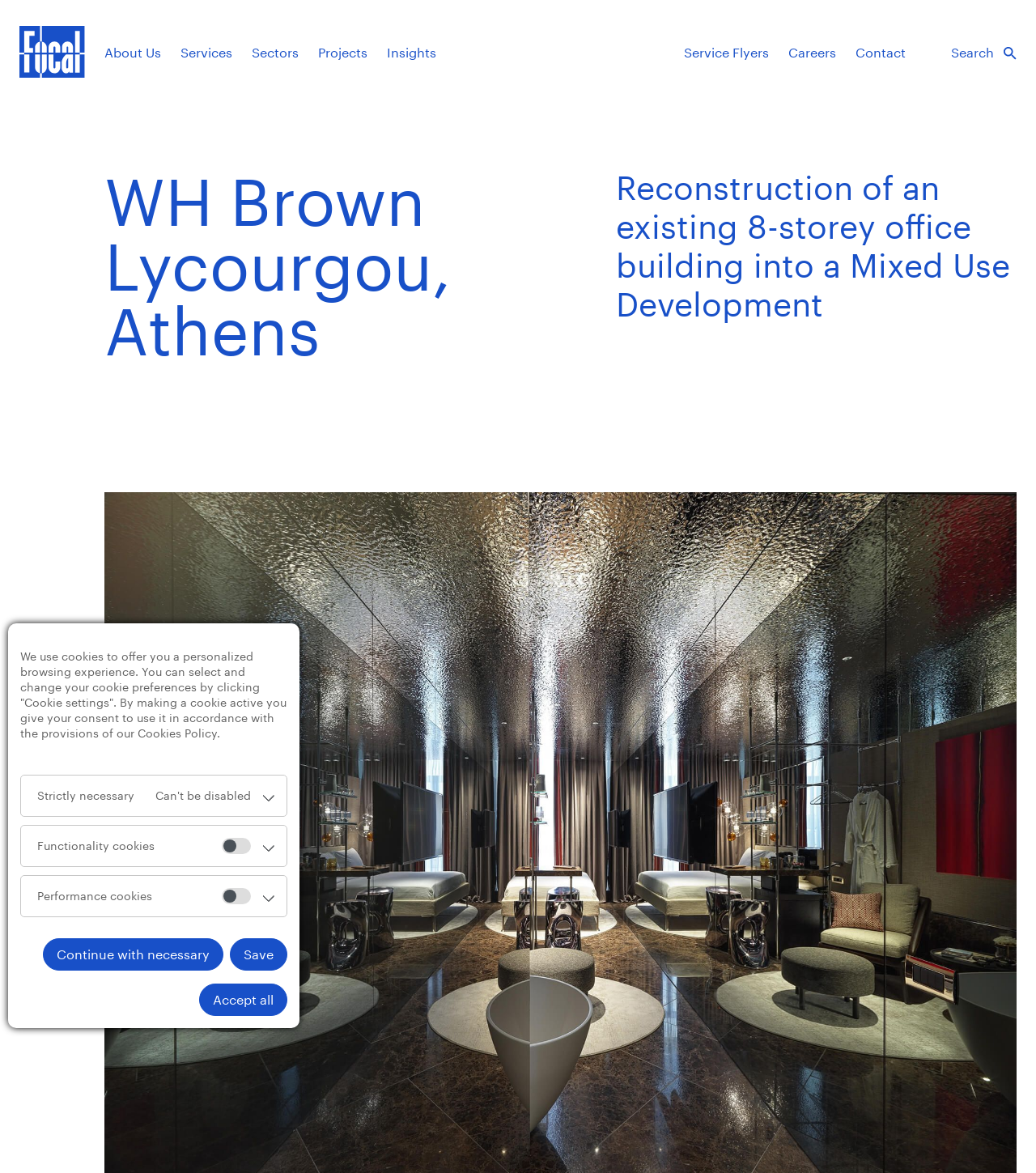Give an in-depth explanation of the webpage layout and content.

The webpage appears to be the homepage of a company, WH Brown Lycourgou, Athens, with a focus on architecture and development projects. At the top left, there is a logo, represented by an image, accompanied by a link. 

Below the logo, there is a navigation menu with links to various sections of the website, including "About Us", "Services", "Sectors", "Projects", "Insights", "Service Flyers", "Careers", and "Contact". These links are positioned horizontally, with "About Us" on the left and "Contact" on the right.

Further down, there is a heading that repeats the company name, followed by a brief description of a project, "Reconstruction of an existing 8-storey office building into a Mixed Use Development". This text is positioned in the middle of the page.

On the bottom left, there is a notice about cookies, informing users that the website uses cookies to offer a personalized browsing experience. Below this notice, there are three groups of cookie settings, each with a label and a checkbox. The groups are labeled "Strictly necessary", "Functionality cookies", and "Performance cookies". 

To the right of the cookie settings, there are three buttons: "Continue with necessary", "Save", and "Accept all". These buttons are positioned vertically, with "Continue with necessary" at the top and "Accept all" at the bottom.